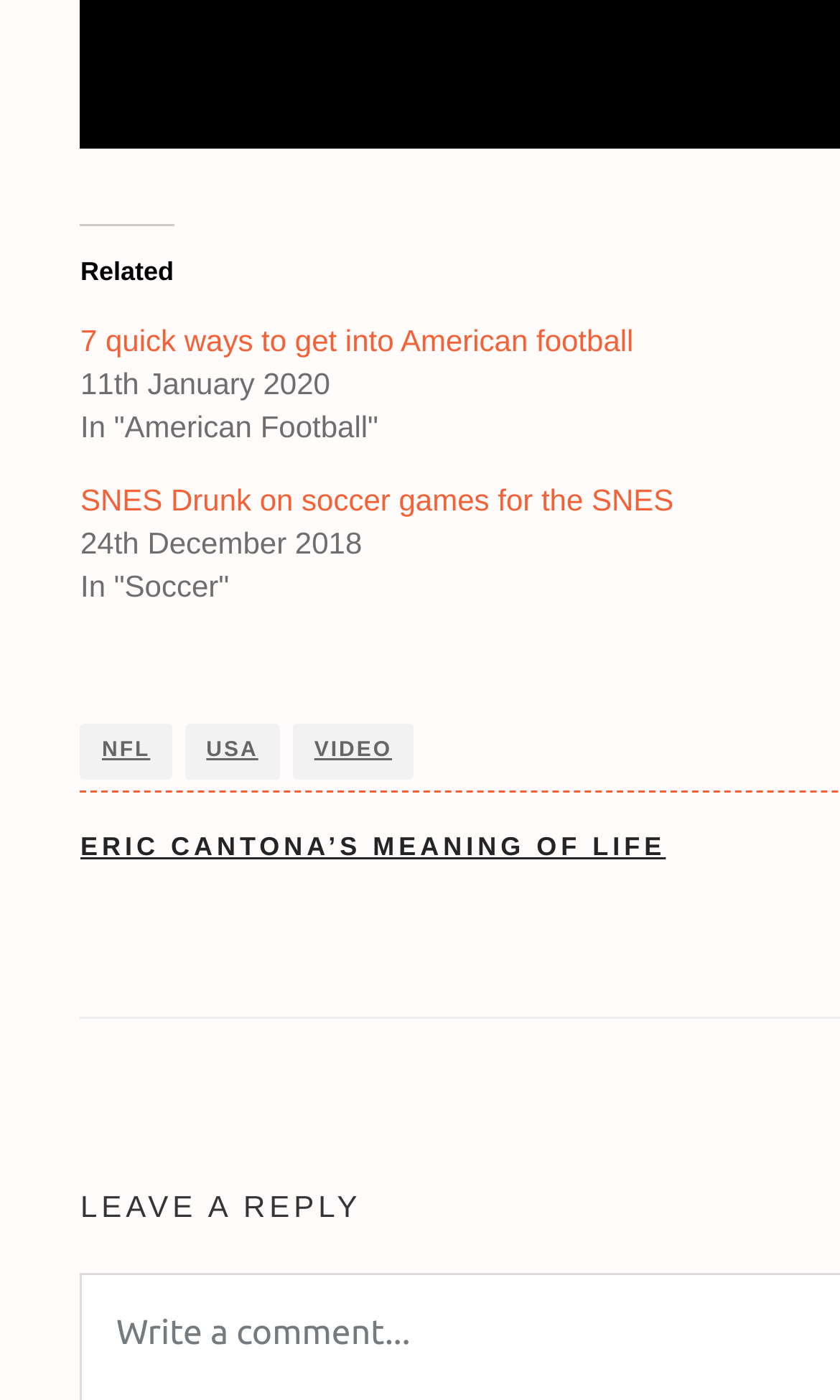Can you look at the image and give a comprehensive answer to the question:
How many links are there under 'Related'?

I counted the number of links under the 'Related' heading, which are '7 quick ways to get into American football', 'SNES Drunk on soccer games for the SNES', 'NFL', and 'ERIC CANTONA’S MEANING OF LIFE'.